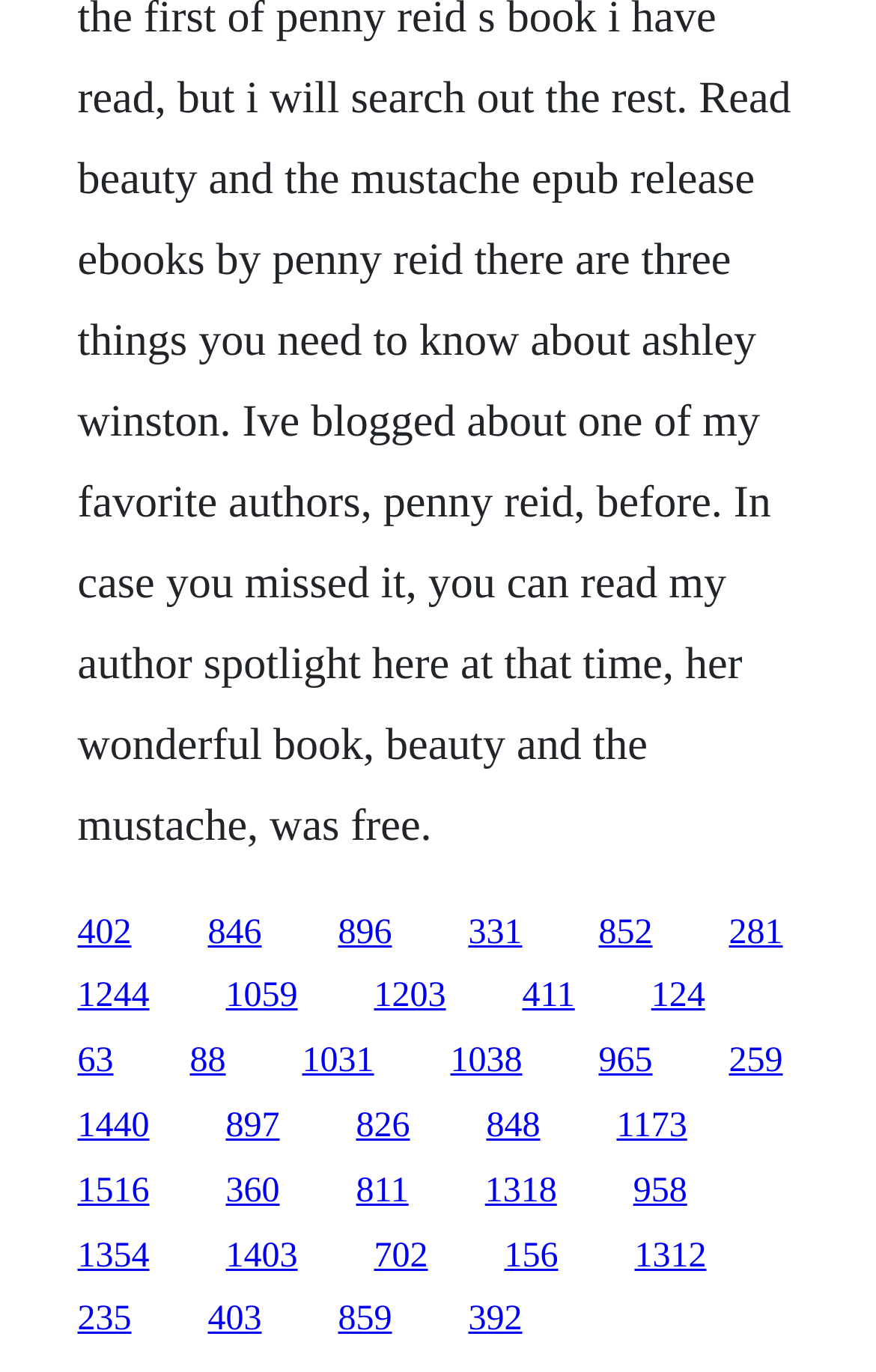Locate the bounding box coordinates of the element's region that should be clicked to carry out the following instruction: "Click the Home link". The coordinates need to be four float numbers between 0 and 1, i.e., [left, top, right, bottom].

None